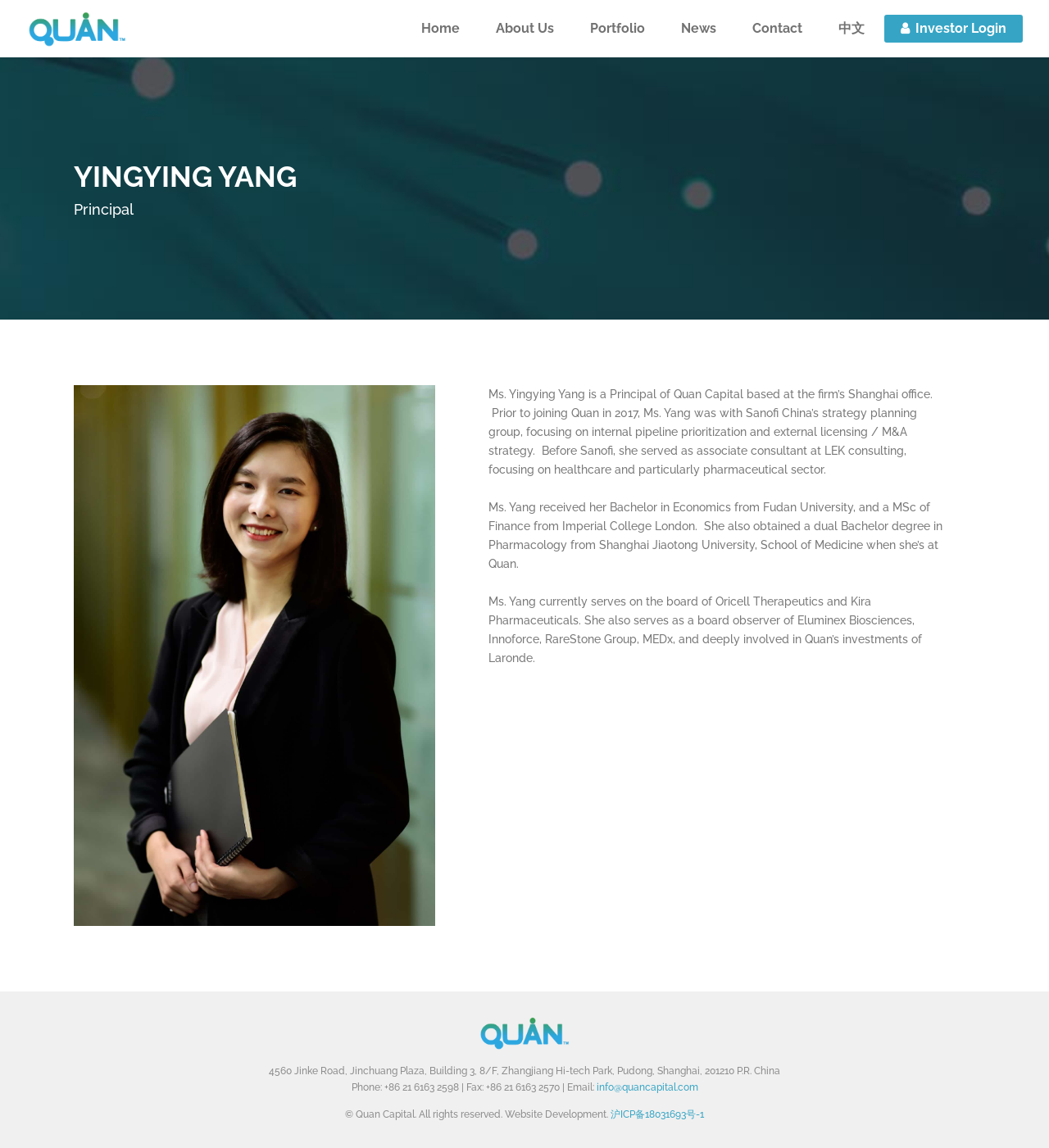Answer the question using only one word or a concise phrase: What is Yingying Yang's current role?

Principal of Quan Capital